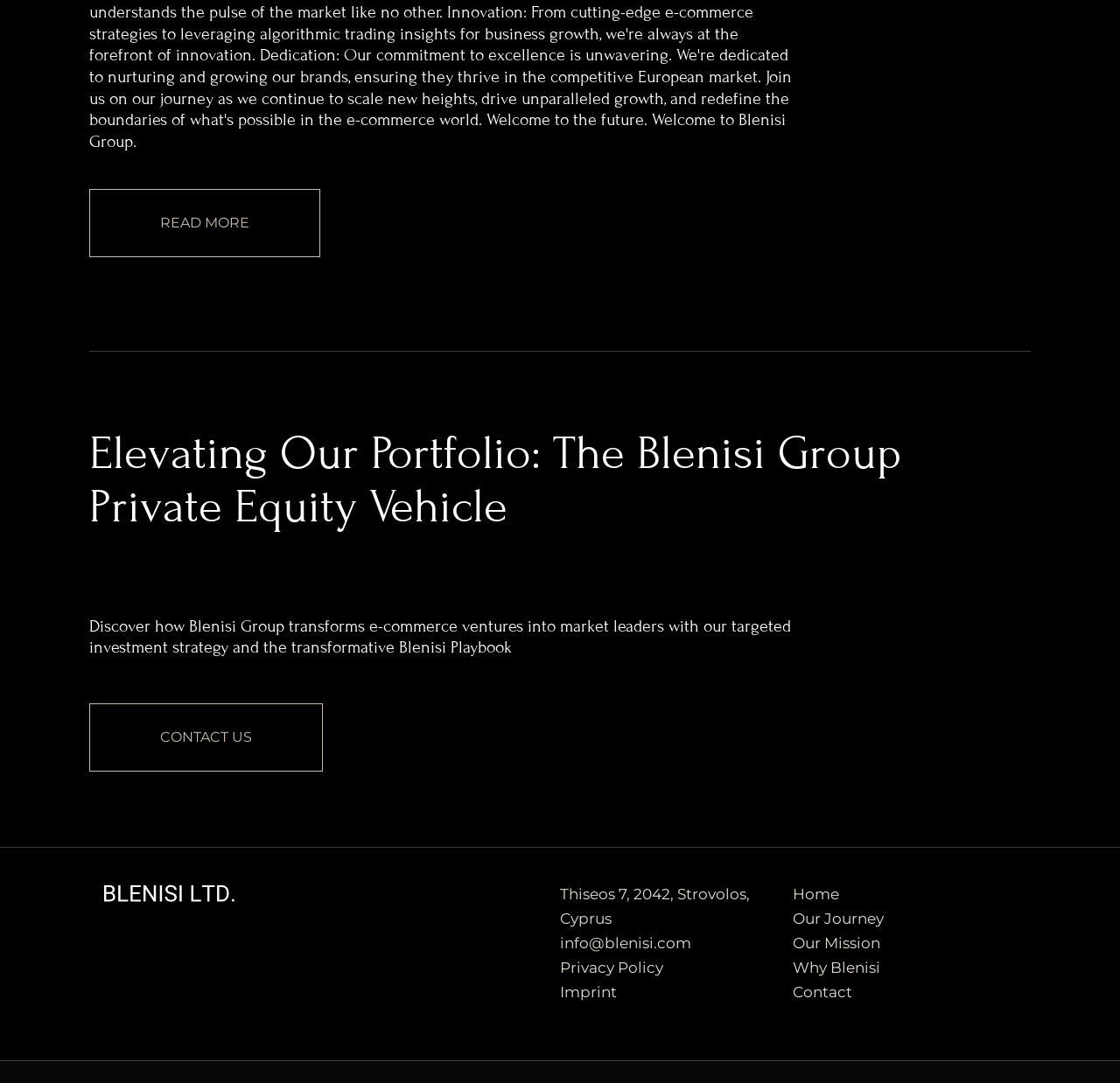Using the description: "Thiseos 7, 2042, Strovolos, Cyprus", determine the UI element's bounding box coordinates. Ensure the coordinates are in the format of four float numbers between 0 and 1, i.e., [left, top, right, bottom].

[0.5, 0.817, 0.67, 0.856]